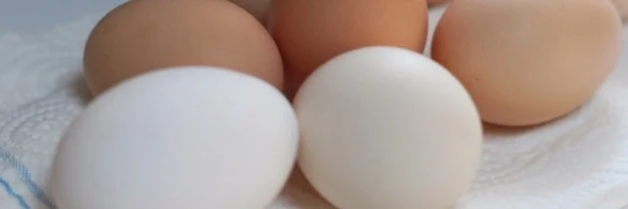What is the purpose of the lace-patterned cloth?
Based on the visual content, answer with a single word or a brief phrase.

Adds elegance